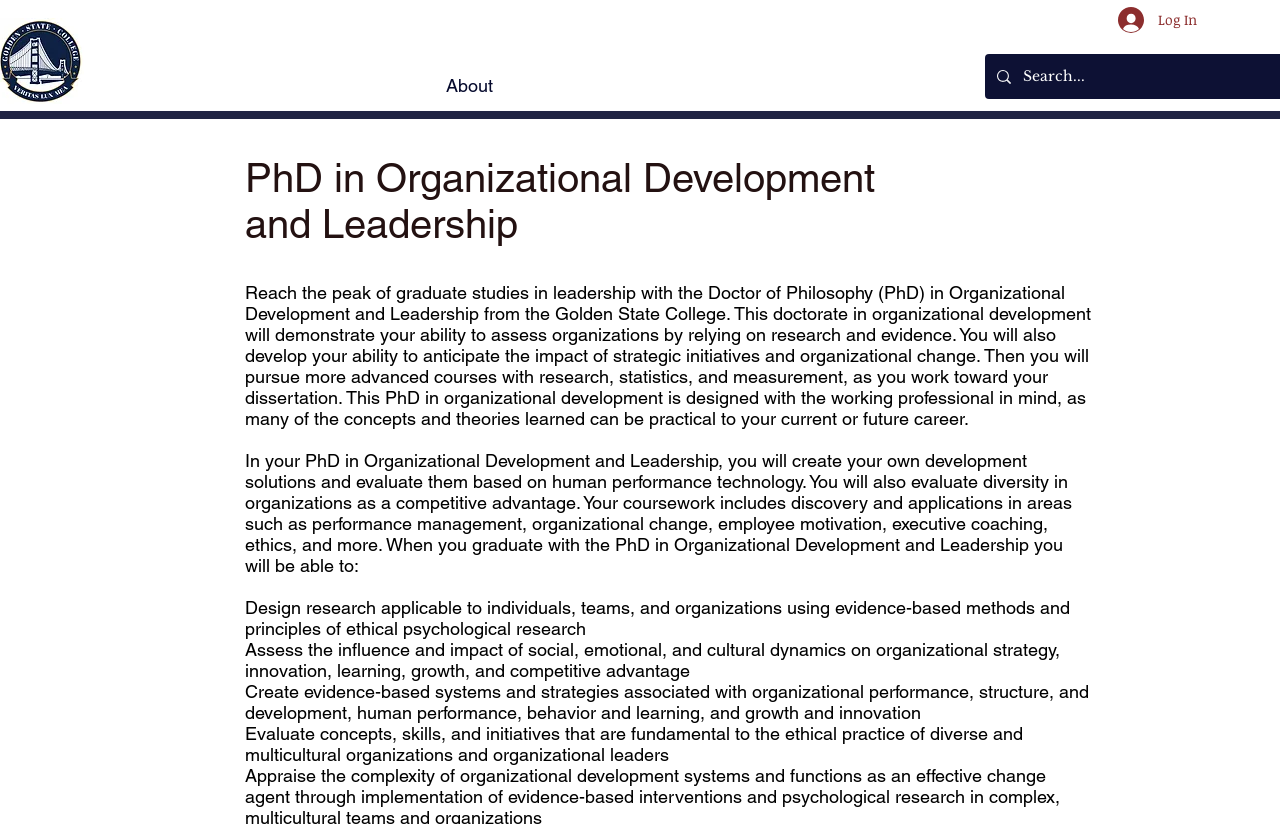Can you extract the primary headline text from the webpage?

GOLDEN STATE COLLEGE